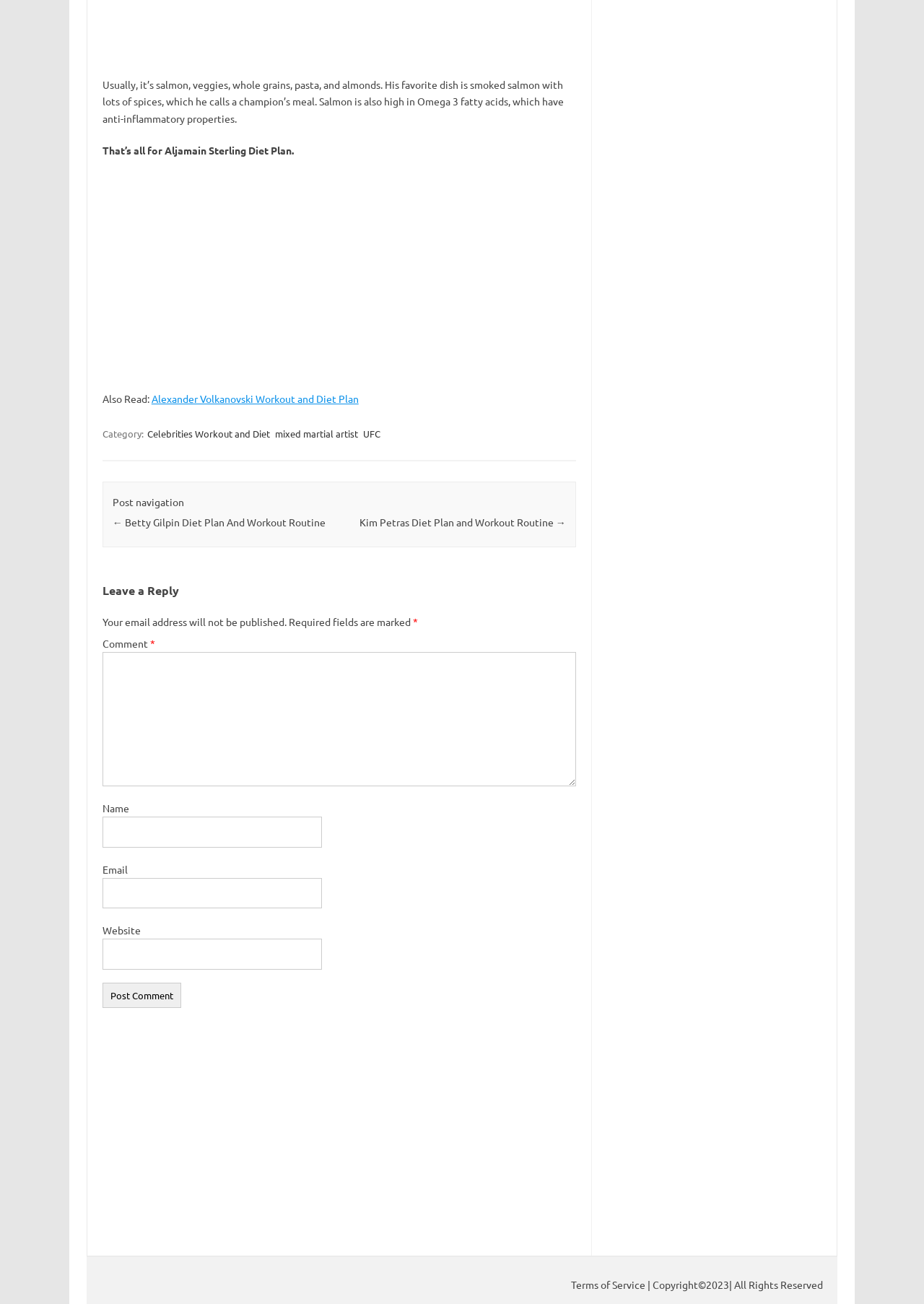Determine the coordinates of the bounding box for the clickable area needed to execute this instruction: "Read the previous post about Betty Gilpin's diet plan".

[0.122, 0.395, 0.352, 0.405]